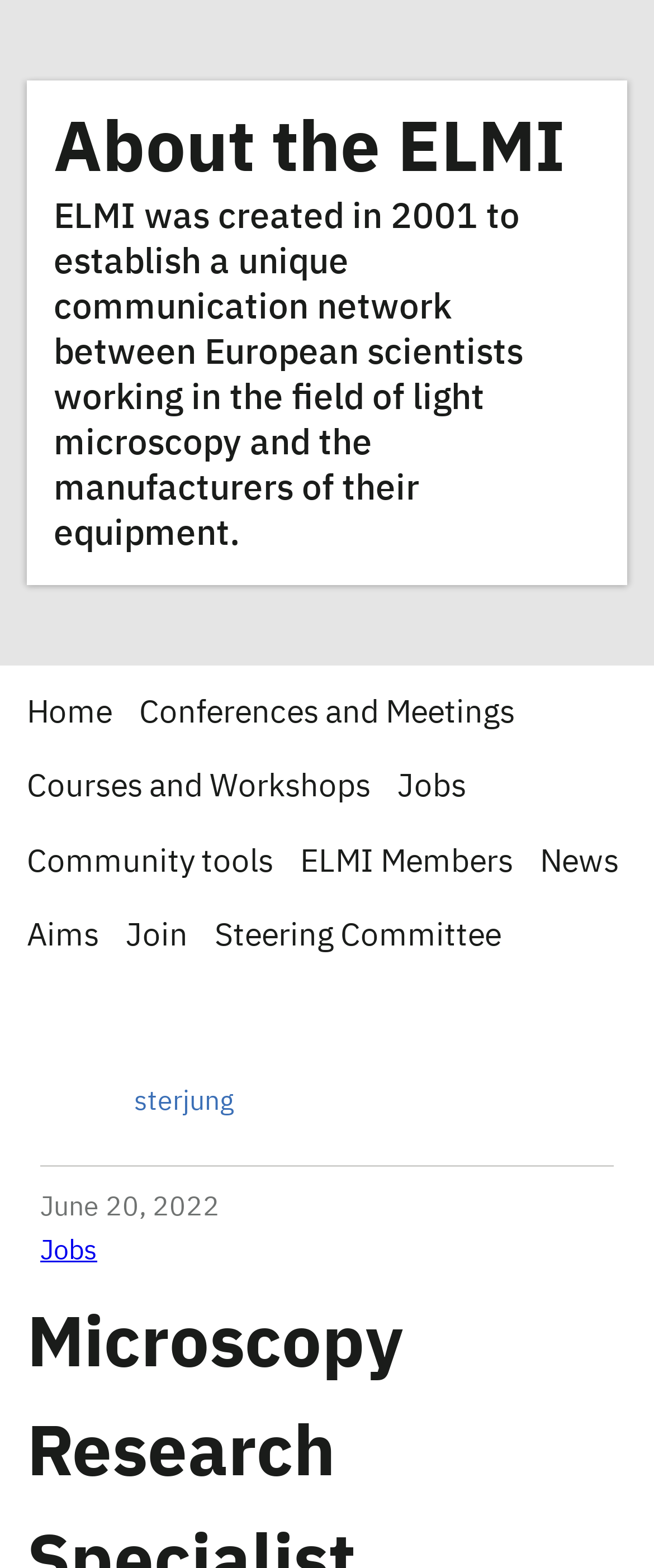Locate the bounding box coordinates of the clickable element to fulfill the following instruction: "Explore Jobs". Provide the coordinates as four float numbers between 0 and 1 in the format [left, top, right, bottom].

[0.062, 0.79, 0.149, 0.807]